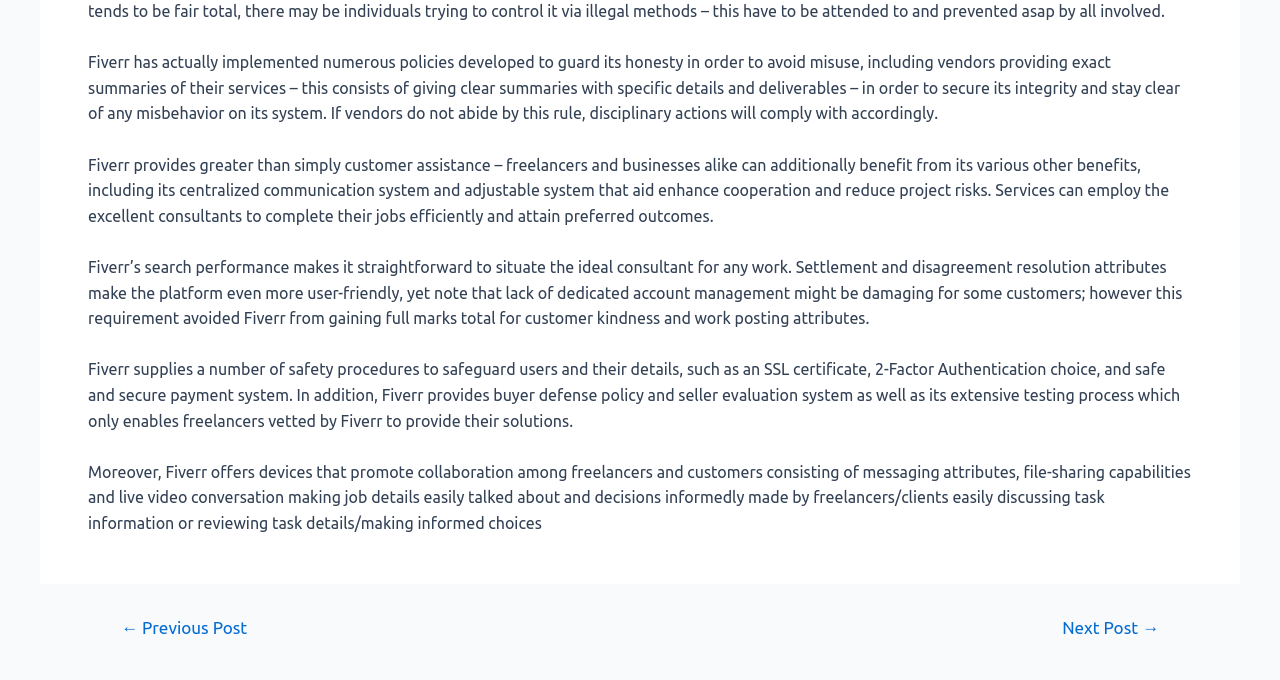Identify the bounding box for the described UI element: "Next Post →".

[0.81, 0.911, 0.926, 0.936]